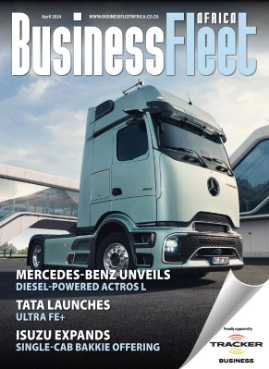Compose an extensive description of the image.

The image features the cover of the April 2023 issue of "Business Fleet Africa." The cover prominently displays a sleek, modern Mercedes-Benz truck, illustrating the magazine's focus on the fleet and commercial vehicle sector. Bold headlines announce key topics inside, including the unveiling of the diesel-powered Mercedes-Benz Actros L, Tata's launch of the Ultra FE+, and Isuzu's expansion of its single-cab bakkie offering. The clean and professional layout is complemented by vibrant photography, reflecting the magazine's commitment to providing insightful content for fleet management professionals and automotive enthusiasts. Additionally, logos for Tracker and Business are featured, enhancing the magazine’s branding.